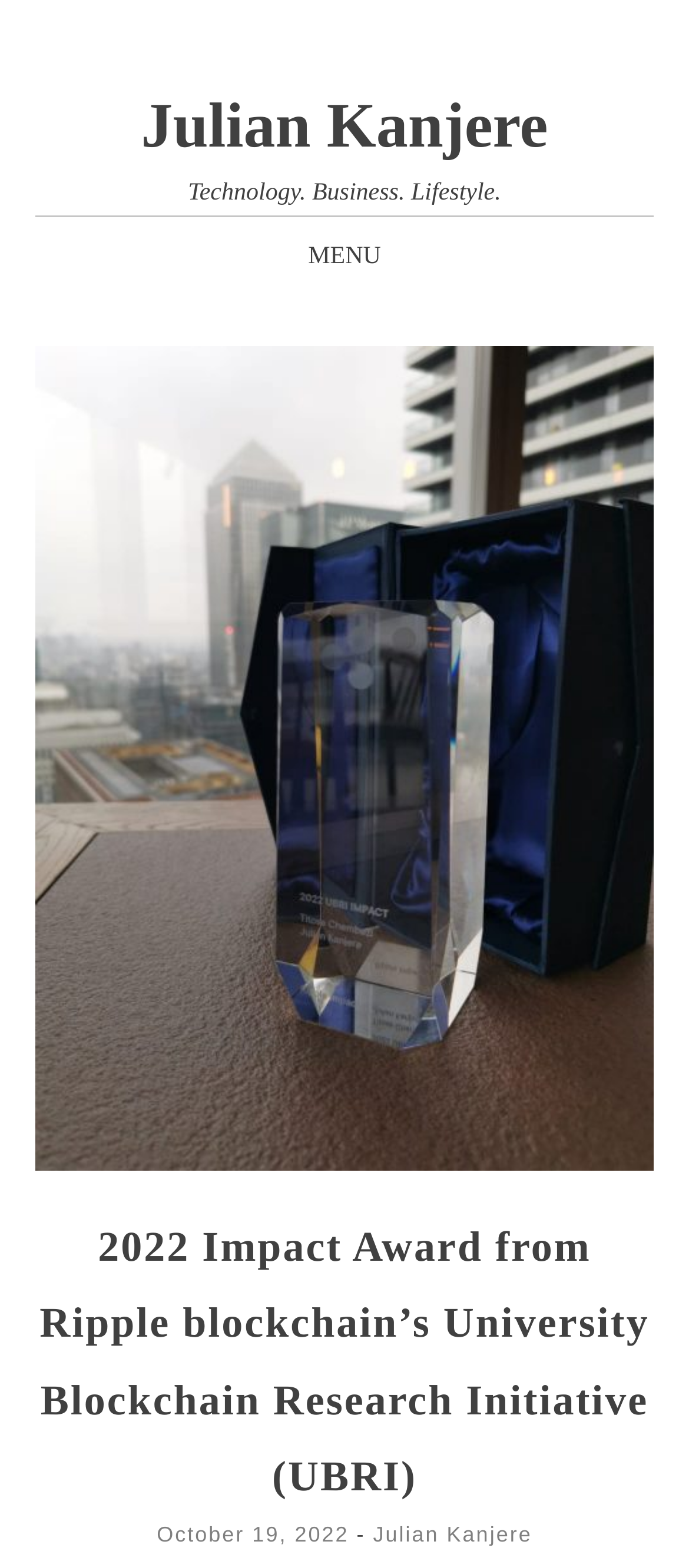Summarize the webpage with a detailed and informative caption.

The webpage appears to be a blog post or article about Julian Kanjere receiving a 2022 Impact Award from Ripple blockchain's University Blockchain Research Initiative (UBRI). 

At the top of the page, there is a heading with the title "Julian Kanjere" and a link with the same text. Below this, there is another heading that reads "Technology. Business. Lifestyle." 

To the right of these headings, there is a button labeled "MENU". Below the "MENU" button, there is a link that says "SKIP TO CONTENT". 

The main content of the page is a header section that spans almost the entire width of the page. Within this section, there is a heading that announces the 2022 Impact Award from Ripple blockchain's University Blockchain Research Initiative (UBRI) given to Julian Kanjere. 

Below this heading, there is a link with the date "October 19, 2022", followed by a hyphen, and then another link with the name "Julian Kanjere" again.